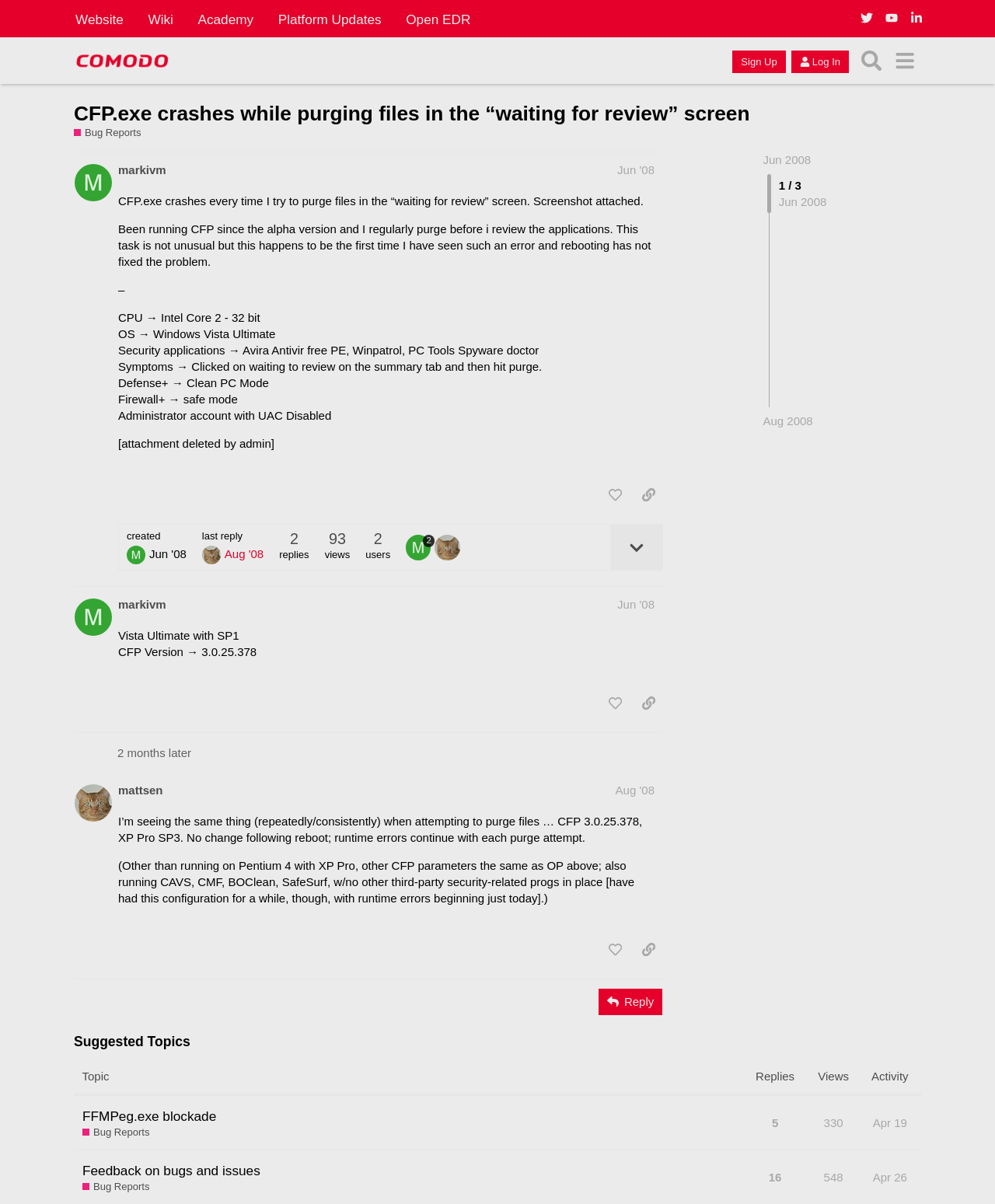Locate the bounding box coordinates of the area where you should click to accomplish the instruction: "Like the post by markivm".

[0.604, 0.4, 0.633, 0.422]